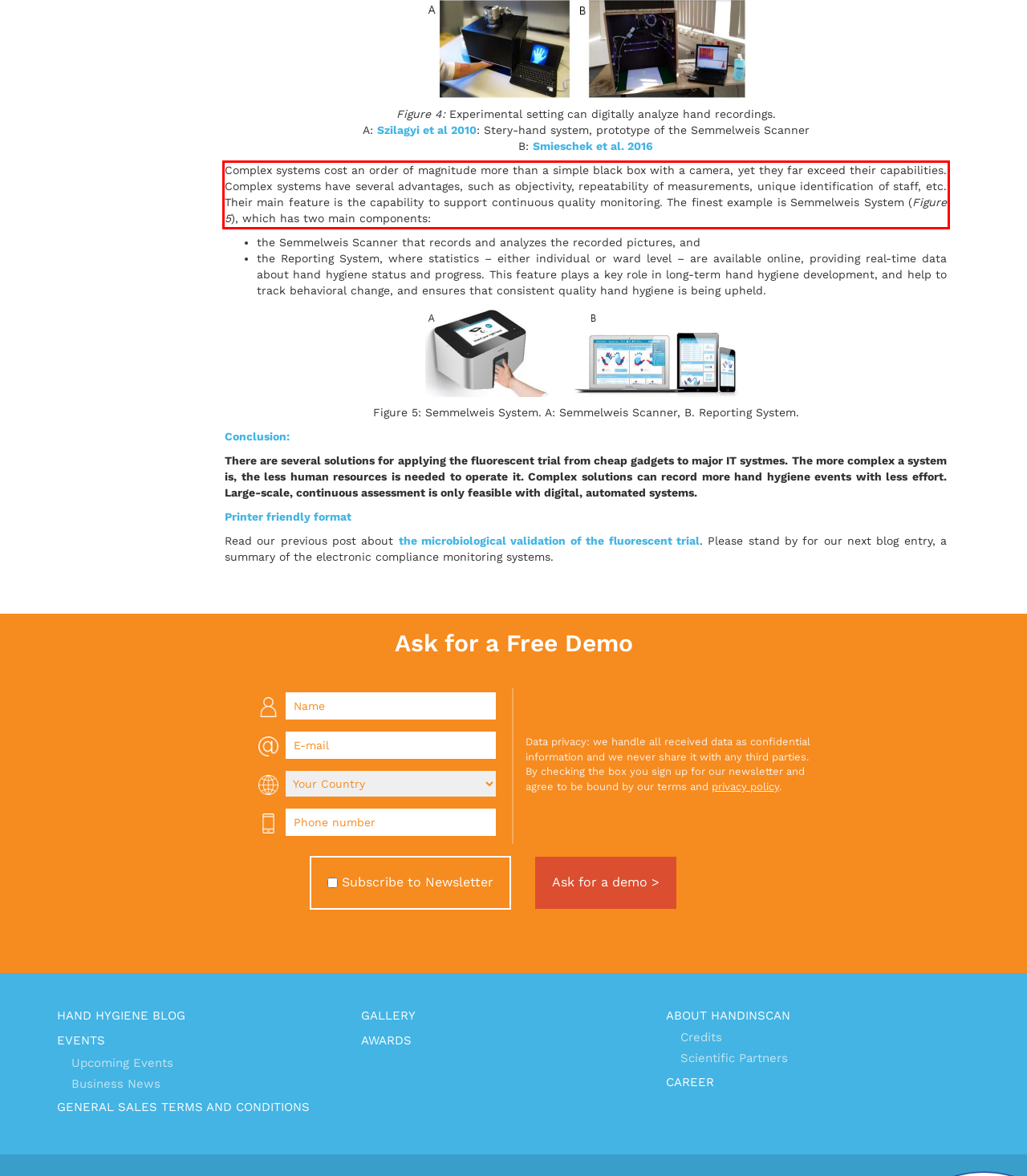Given the screenshot of the webpage, identify the red bounding box, and recognize the text content inside that red bounding box.

Complex systems cost an order of magnitude more than a simple black box with a camera, yet they far exceed their capabilities. Complex systems have several advantages, such as objectivity, repeatability of measurements, unique identification of staff, etc. Their main feature is the capability to support continuous quality monitoring. The finest example is Semmelweis System (Figure 5), which has two main components: